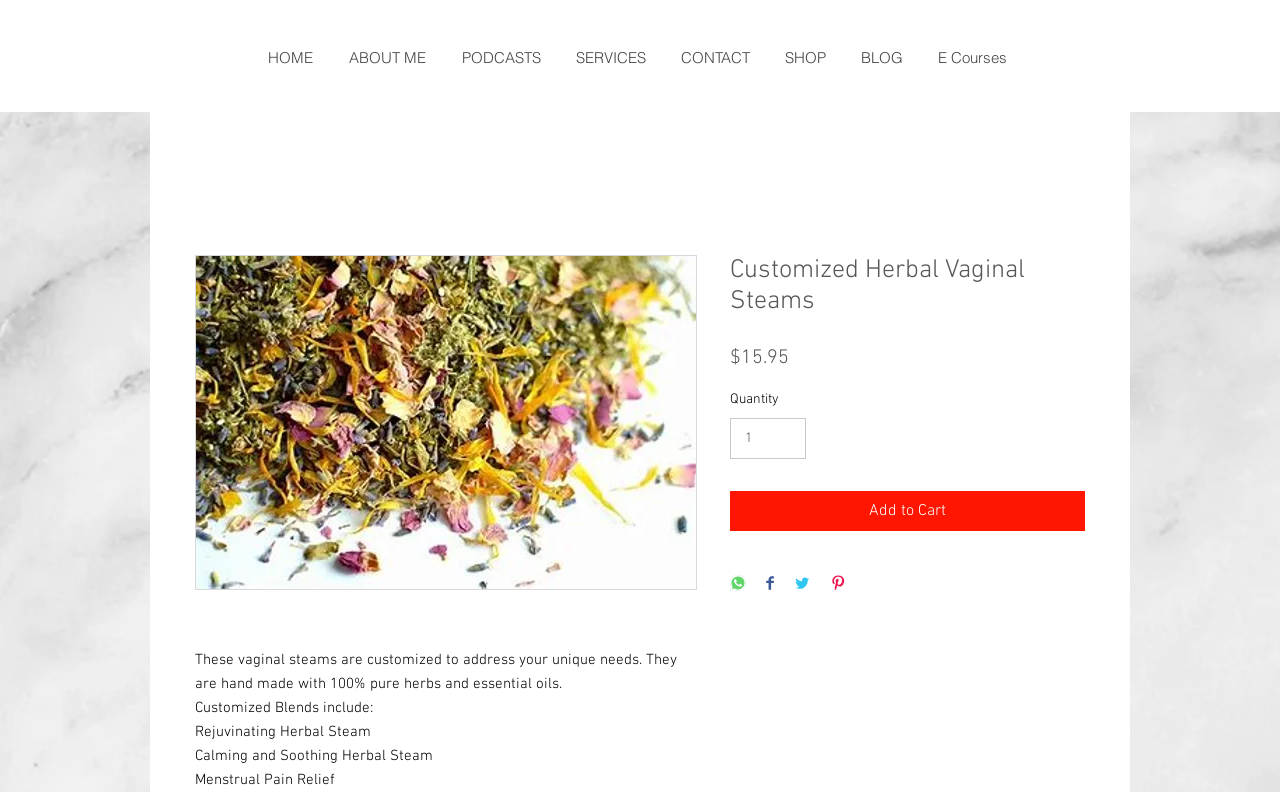Identify the main heading of the webpage and provide its text content.

Customized Herbal Vaginal Steams